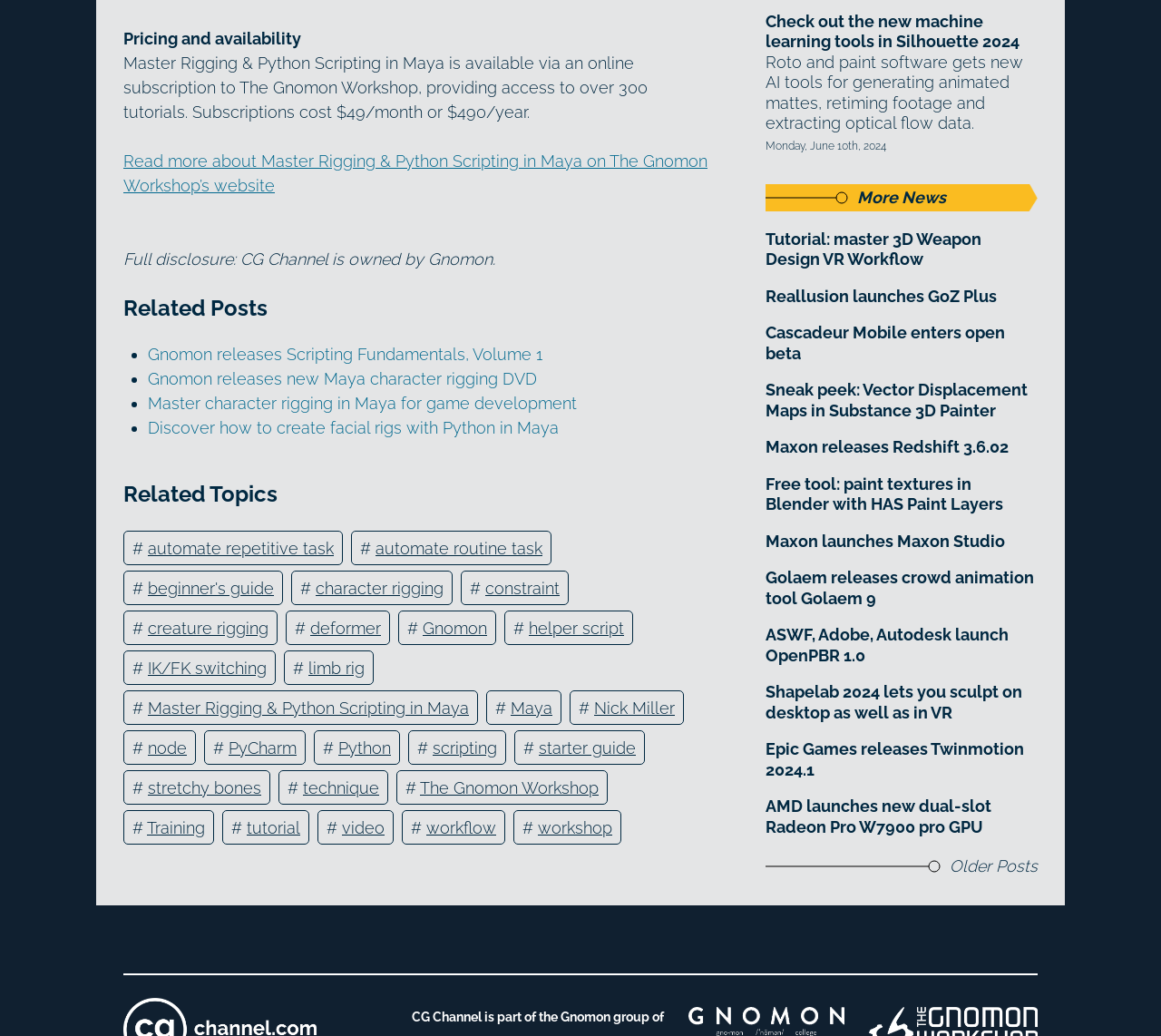Locate the bounding box coordinates of the segment that needs to be clicked to meet this instruction: "Read more about Master Rigging & Python Scripting in Maya on The Gnomon Workshop’s website".

[0.106, 0.146, 0.609, 0.188]